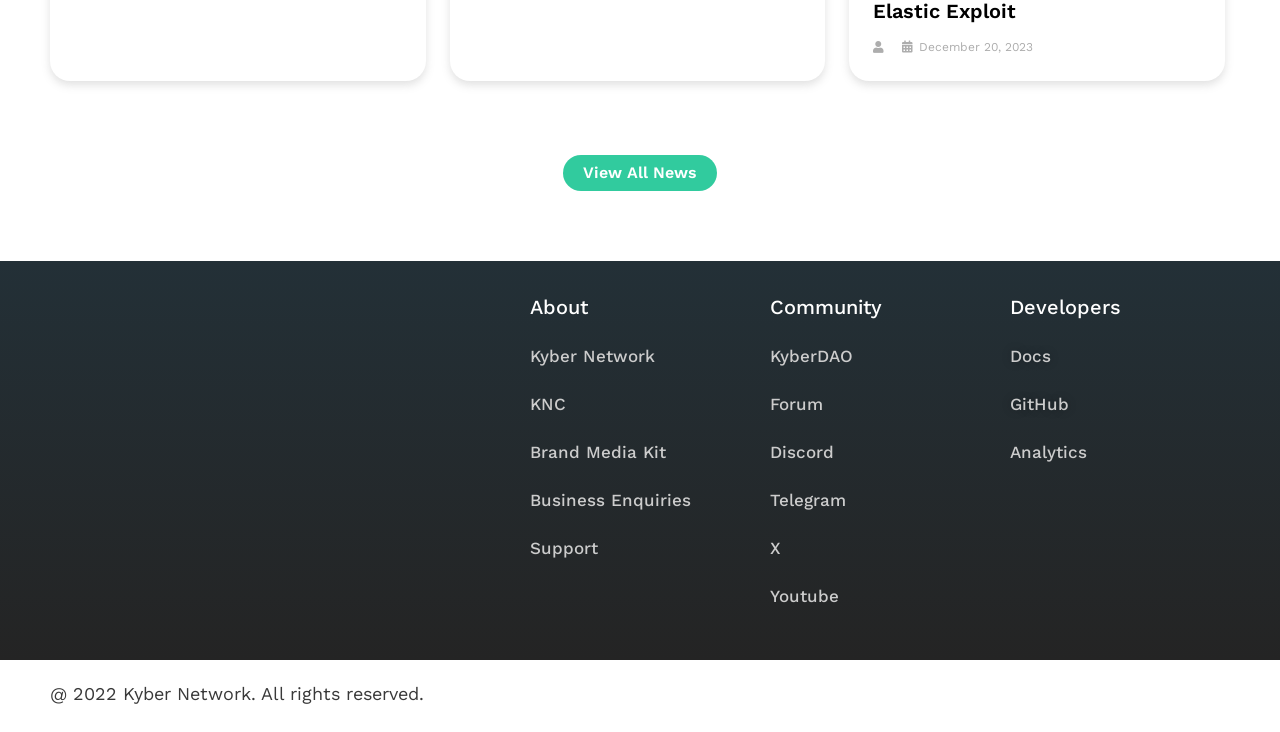What are the three main categories on the webpage?
Can you give a detailed and elaborate answer to the question?

The three main categories on the webpage are 'About', 'Community', and 'Developers', which are represented by heading elements with bounding boxes of [0.414, 0.419, 0.586, 0.421], [0.602, 0.419, 0.773, 0.421], and [0.789, 0.419, 0.961, 0.421], respectively.